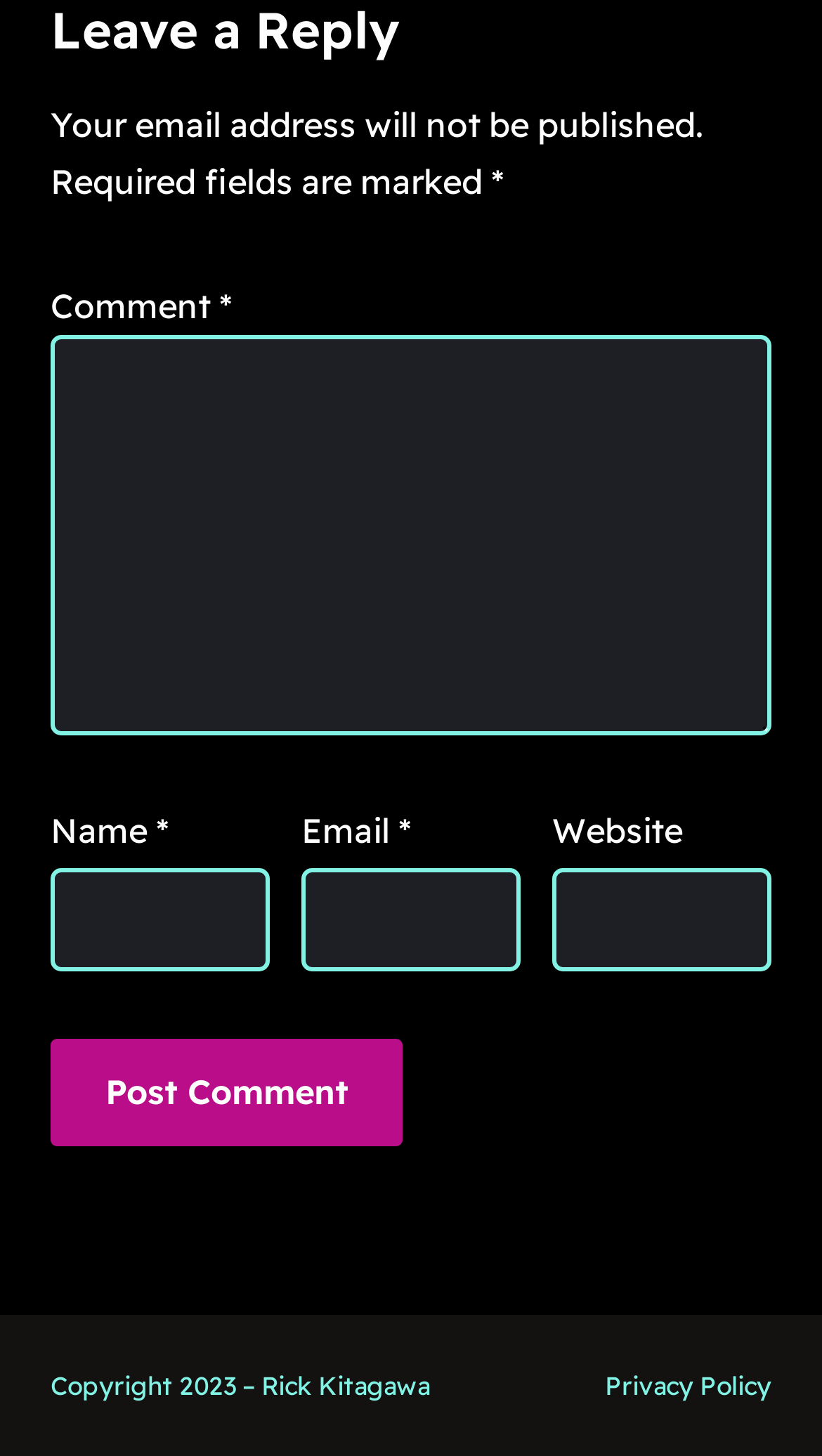Utilize the information from the image to answer the question in detail:
What is the function of the button at the bottom of the page?

The button at the bottom of the page has the text 'Post Comment', indicating that it is used to submit a comment or post after filling out the required fields.